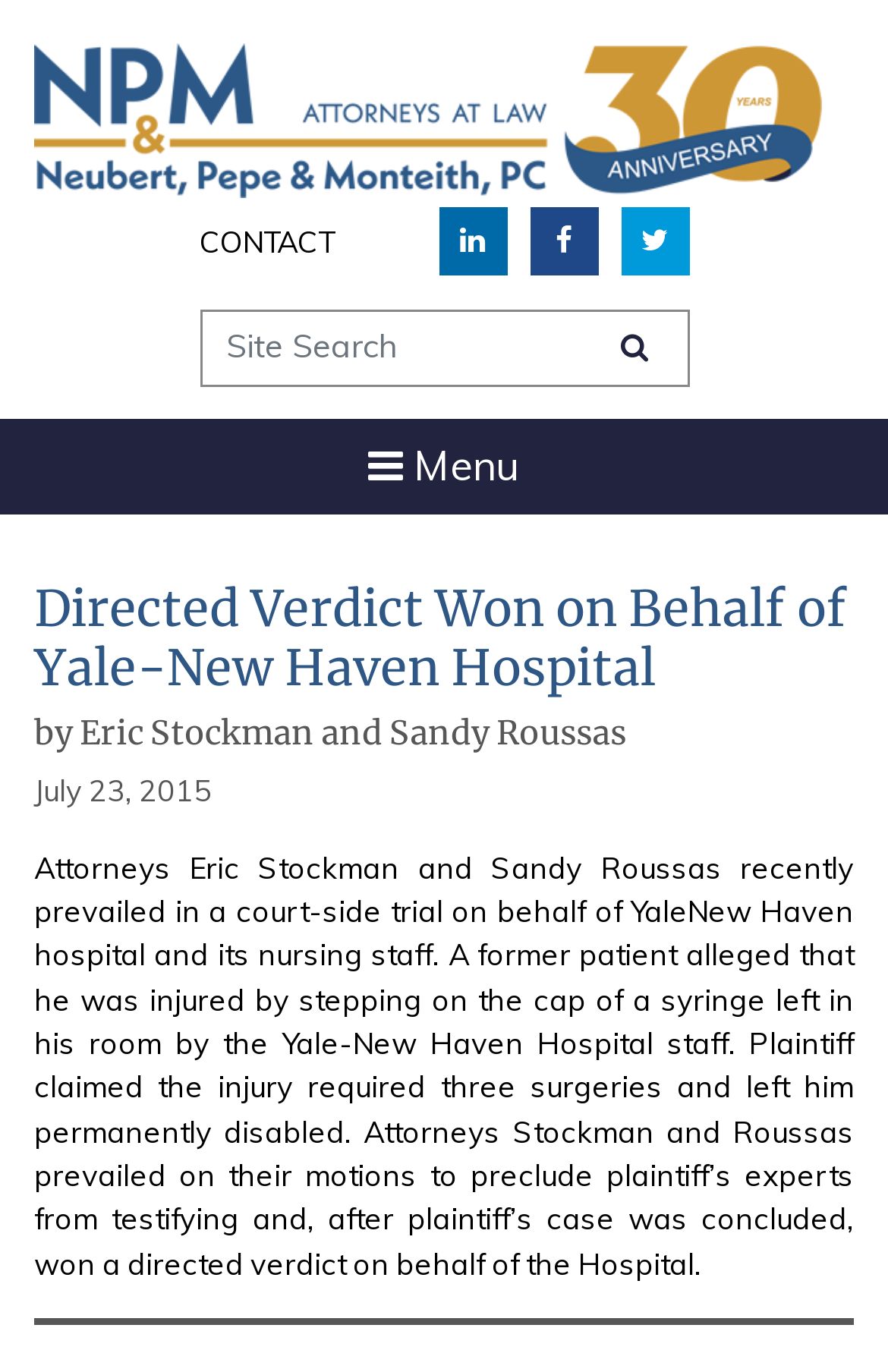Please determine the bounding box coordinates for the UI element described as: "name="s" placeholder="Site Search"".

[0.224, 0.225, 0.776, 0.282]